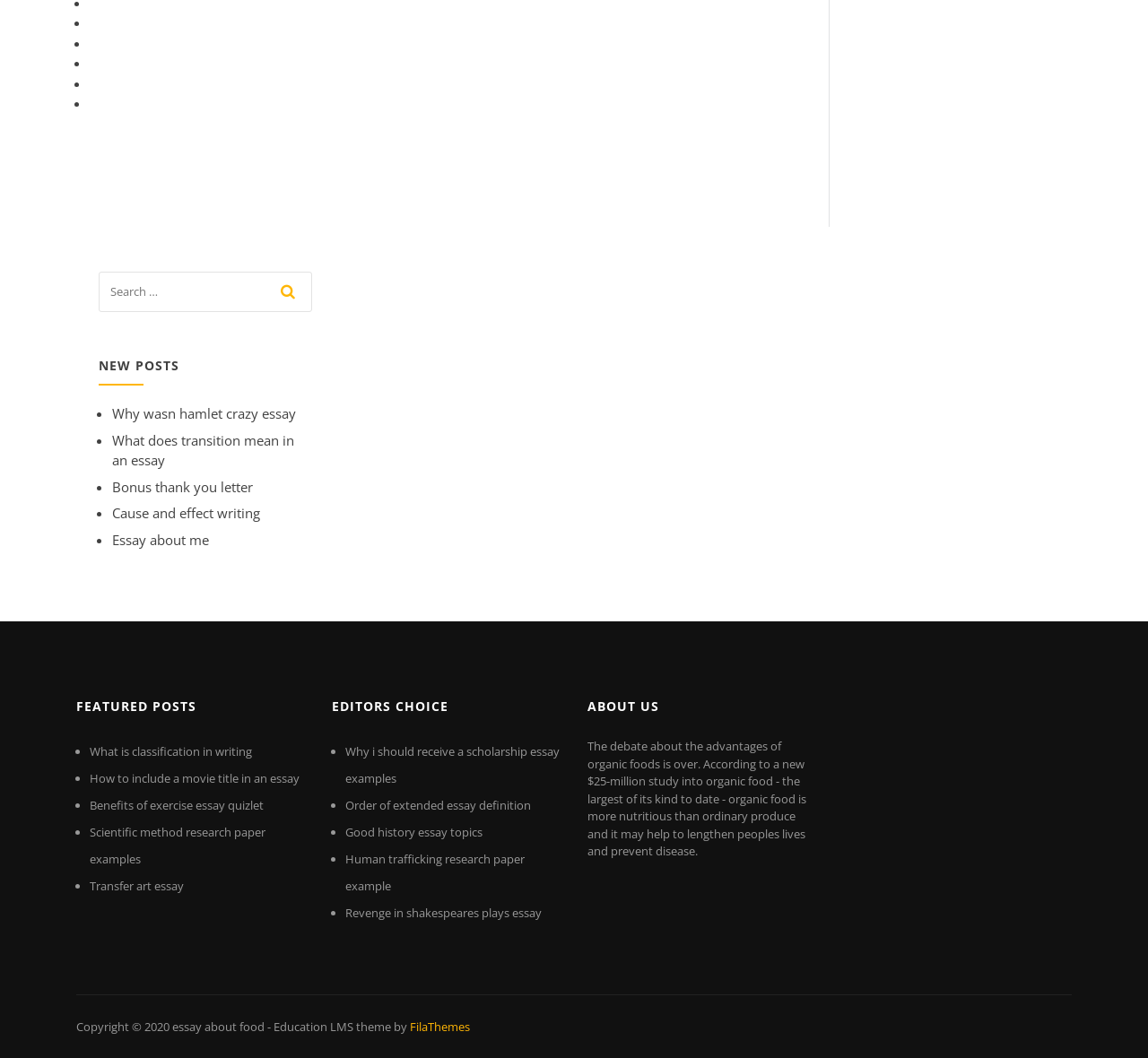Provide the bounding box coordinates of the area you need to click to execute the following instruction: "Search for a topic".

[0.086, 0.257, 0.271, 0.304]